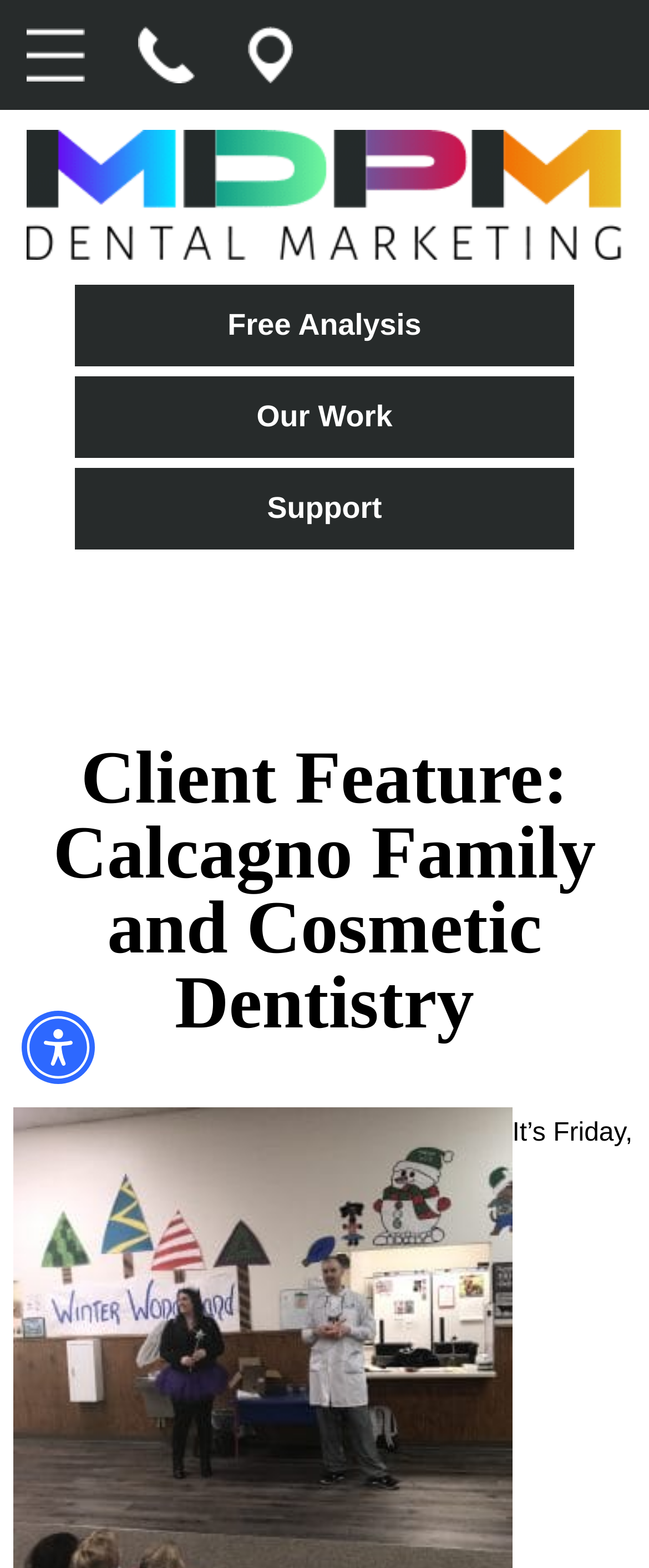Given the description Free Analysis, predict the bounding box coordinates of the UI element. Ensure the coordinates are in the format (top-left x, top-left y, bottom-right x, bottom-right y) and all values are between 0 and 1.

[0.115, 0.182, 0.885, 0.234]